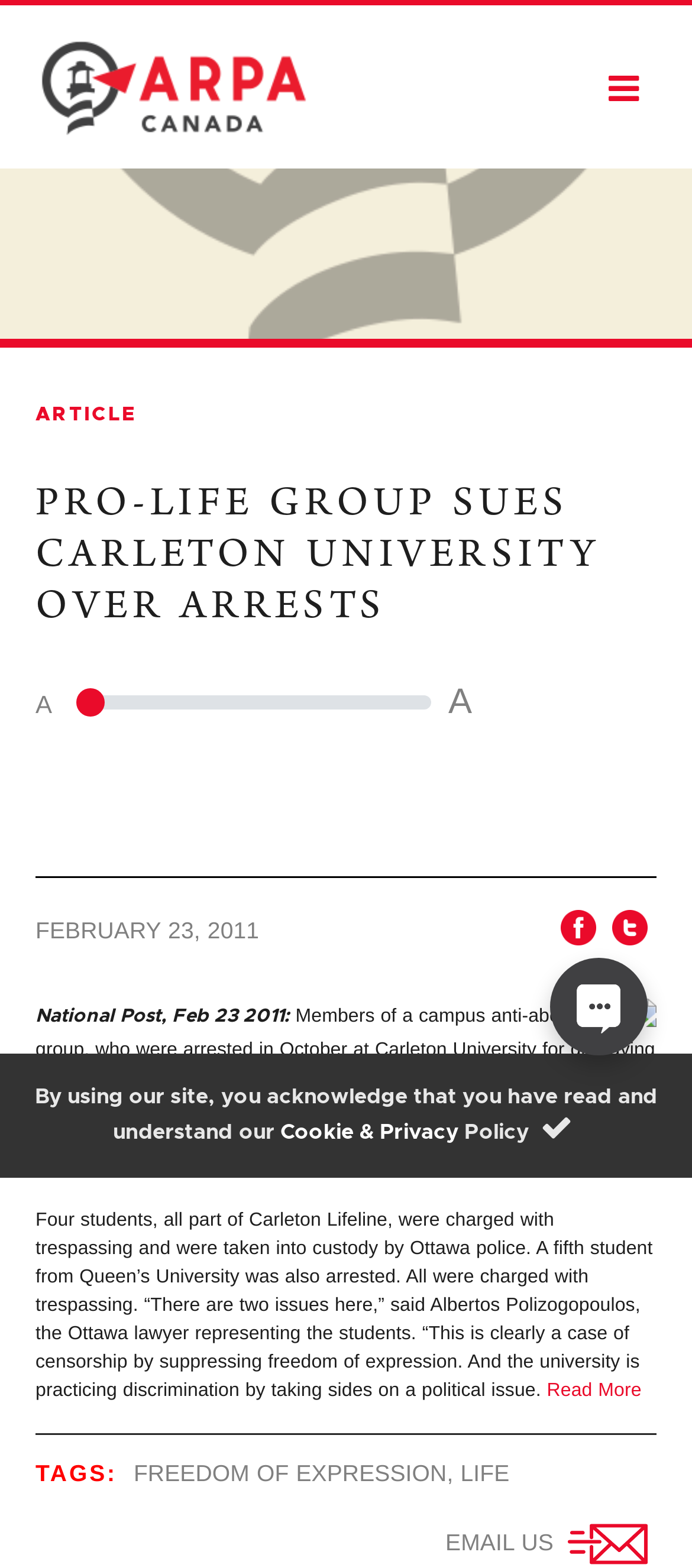Determine the bounding box coordinates for the area that needs to be clicked to fulfill this task: "Click the Cookie & Privacy link". The coordinates must be given as four float numbers between 0 and 1, i.e., [left, top, right, bottom].

[0.405, 0.715, 0.663, 0.729]